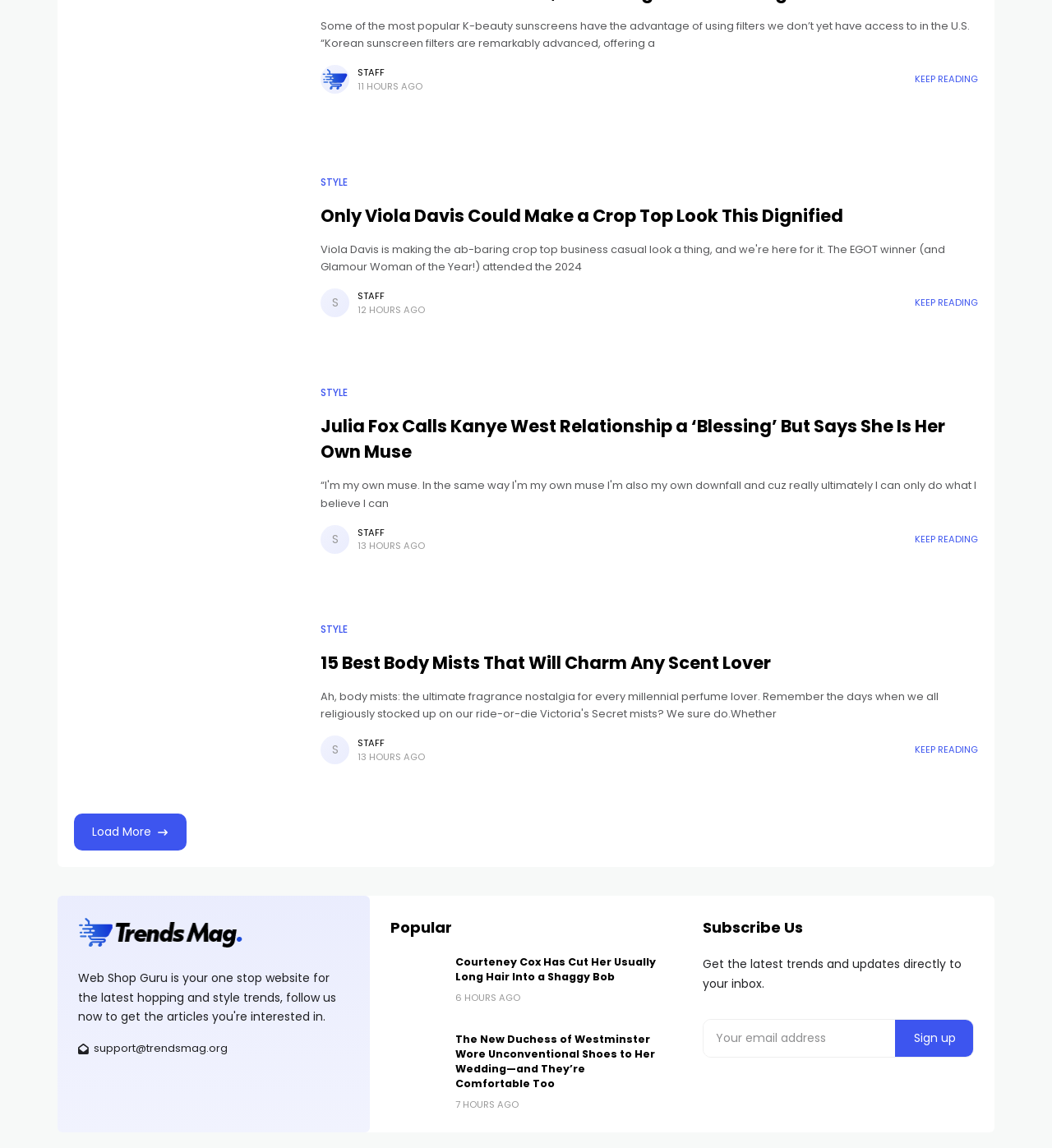Please find the bounding box coordinates of the element that needs to be clicked to perform the following instruction: "Read the article about Viola Davis". The bounding box coordinates should be four float numbers between 0 and 1, represented as [left, top, right, bottom].

[0.07, 0.125, 0.289, 0.305]